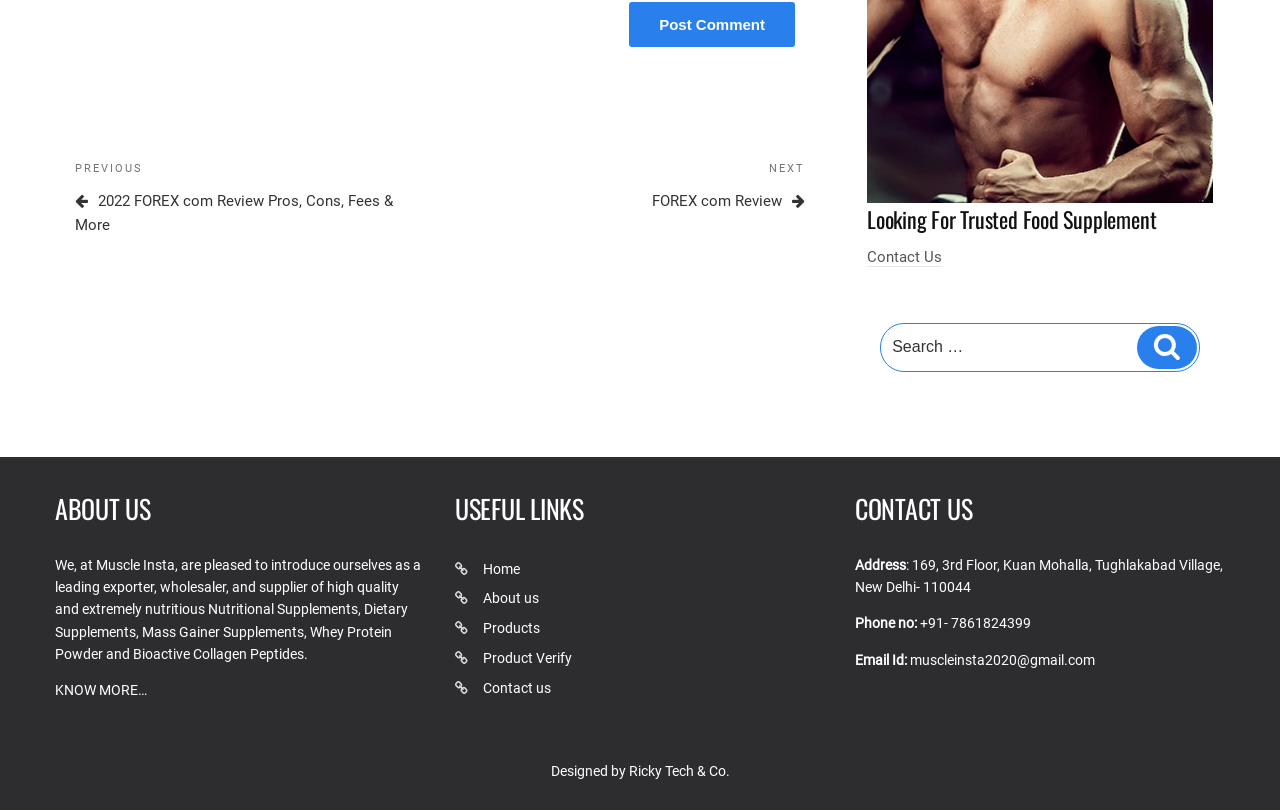Pinpoint the bounding box coordinates of the area that should be clicked to complete the following instruction: "Post a comment". The coordinates must be given as four float numbers between 0 and 1, i.e., [left, top, right, bottom].

[0.492, 0.003, 0.621, 0.058]